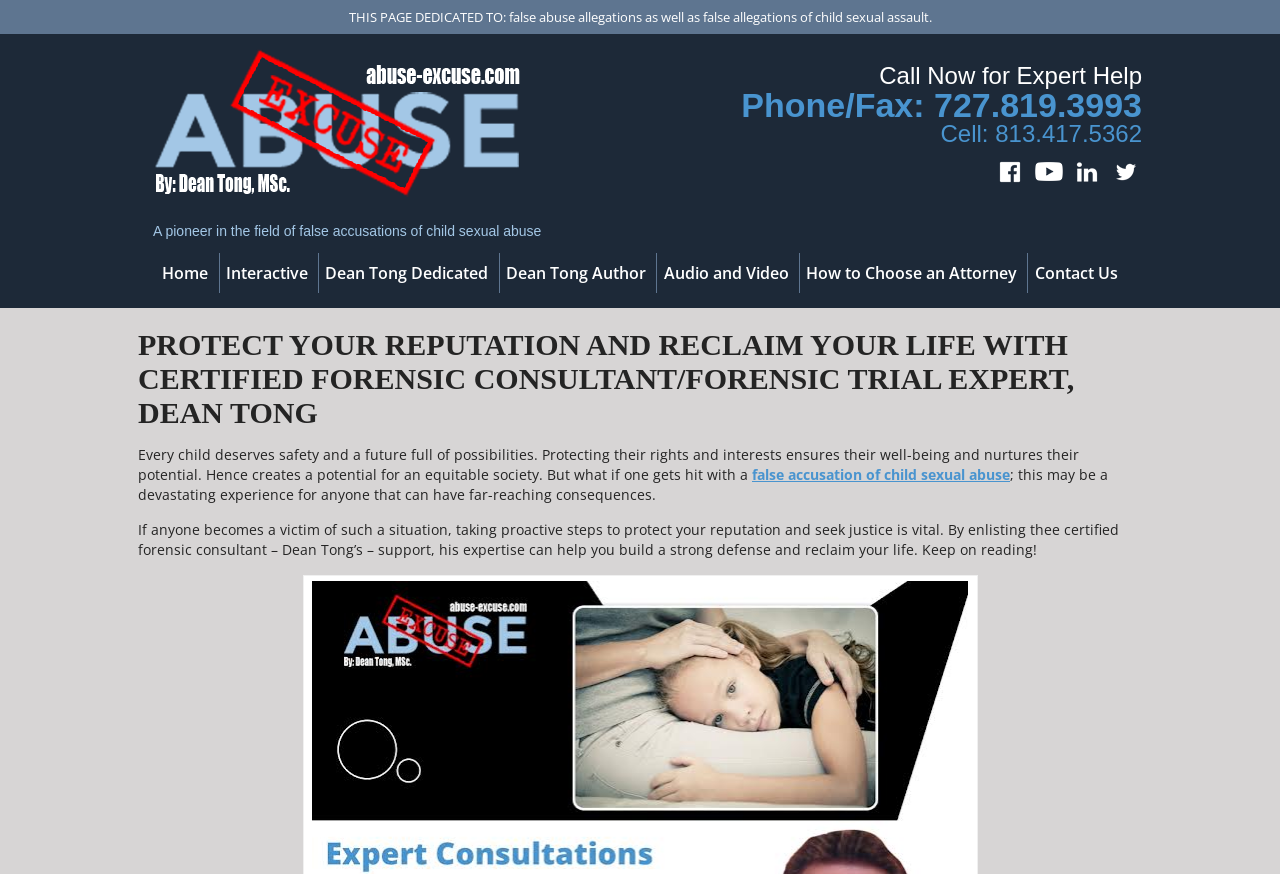Please identify the bounding box coordinates of the clickable area that will fulfill the following instruction: "Go to the 'Home' page". The coordinates should be in the format of four float numbers between 0 and 1, i.e., [left, top, right, bottom].

[0.127, 0.3, 0.163, 0.325]